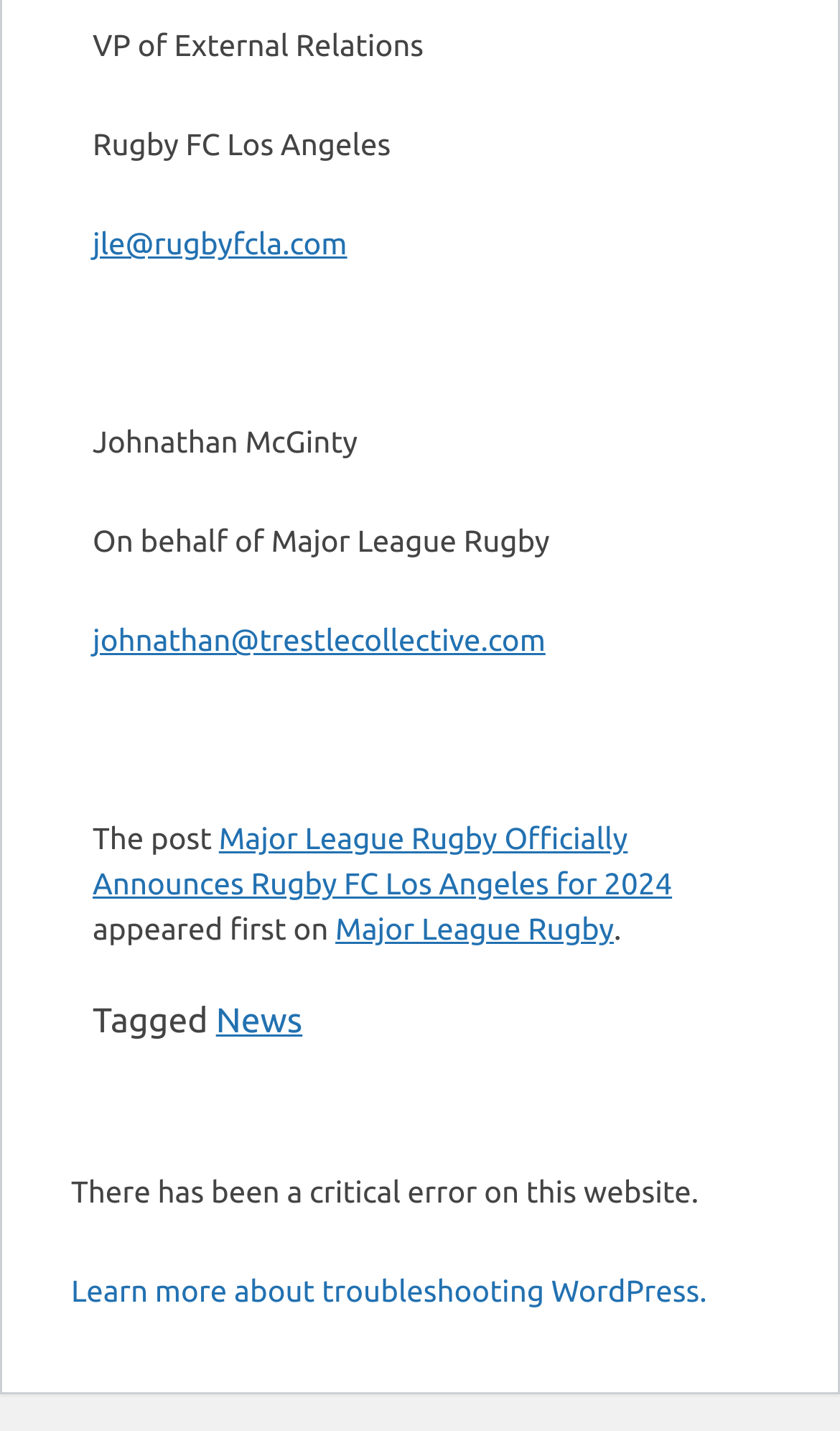Examine the image carefully and respond to the question with a detailed answer: 
What is the title of the post?

I found the answer by looking at the link element with the content 'The post' and then finding the corresponding title 'Major League Rugby Officially Announces Rugby FC Los Angeles for 2024' in the nearby link element.